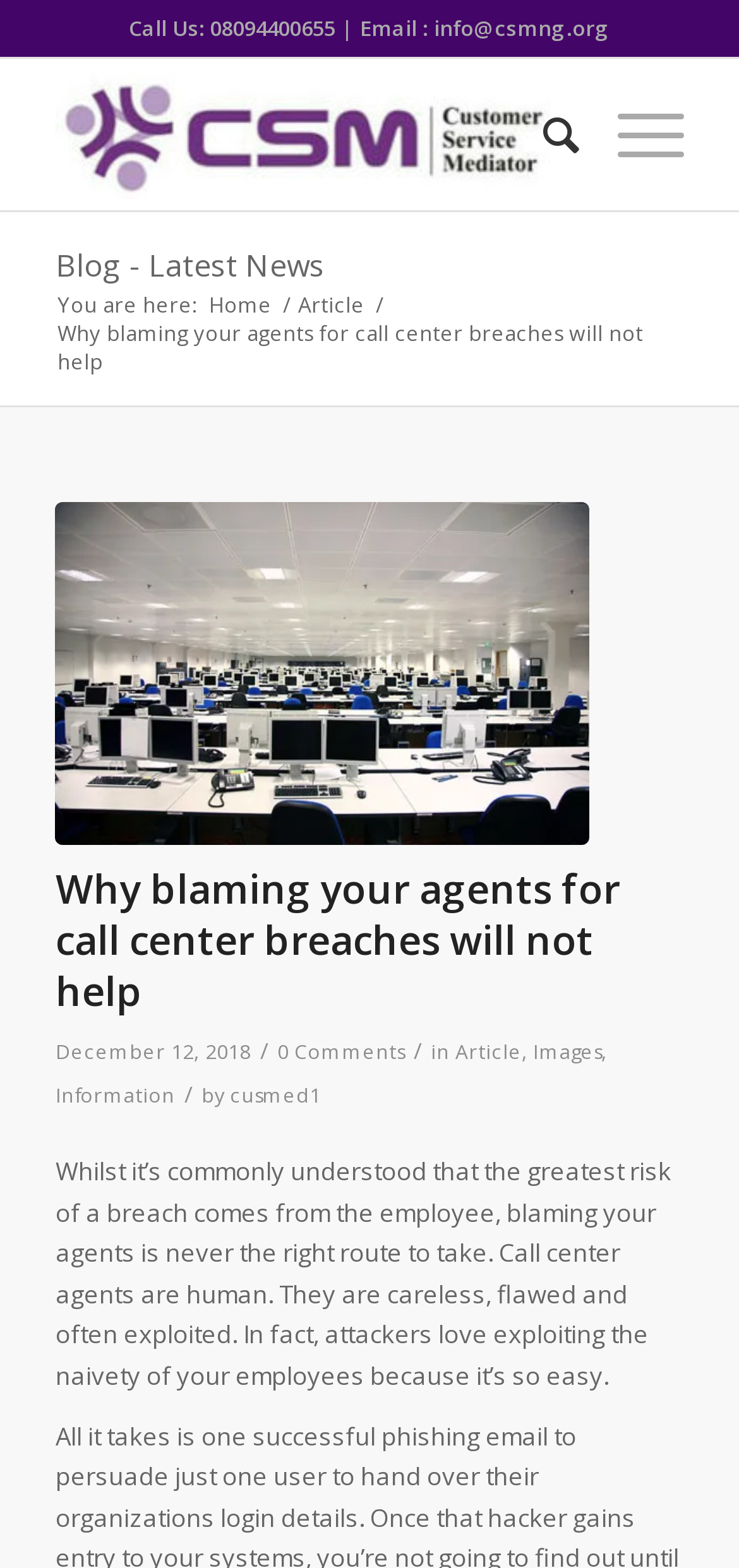Respond with a single word or phrase to the following question:
How many comments does the article have?

0